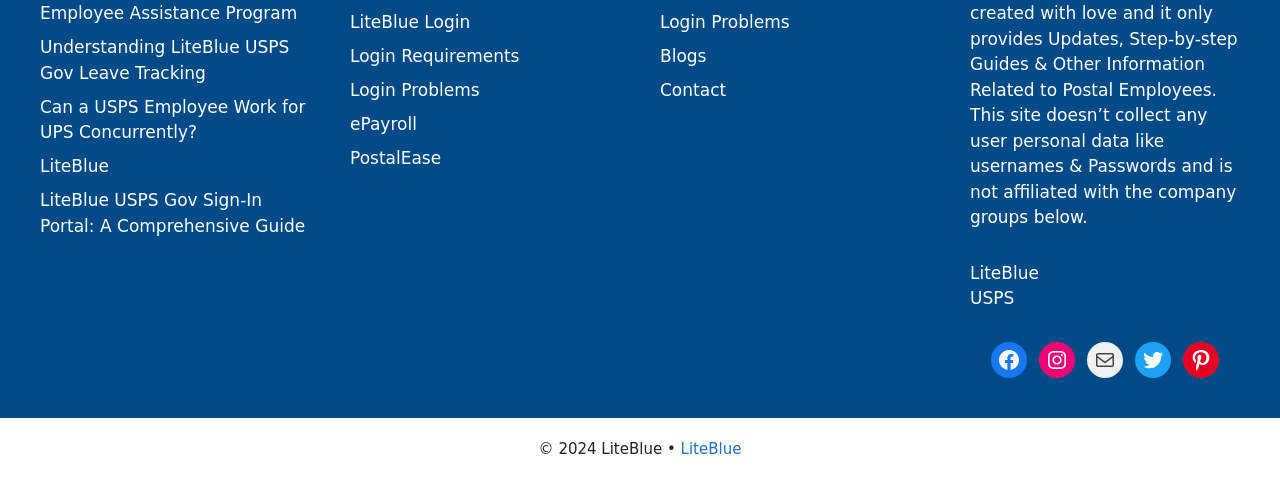Please locate the bounding box coordinates of the element that should be clicked to complete the given instruction: "Click on LiteBlue USPS Gov Leave Tracking".

[0.031, 0.077, 0.226, 0.172]